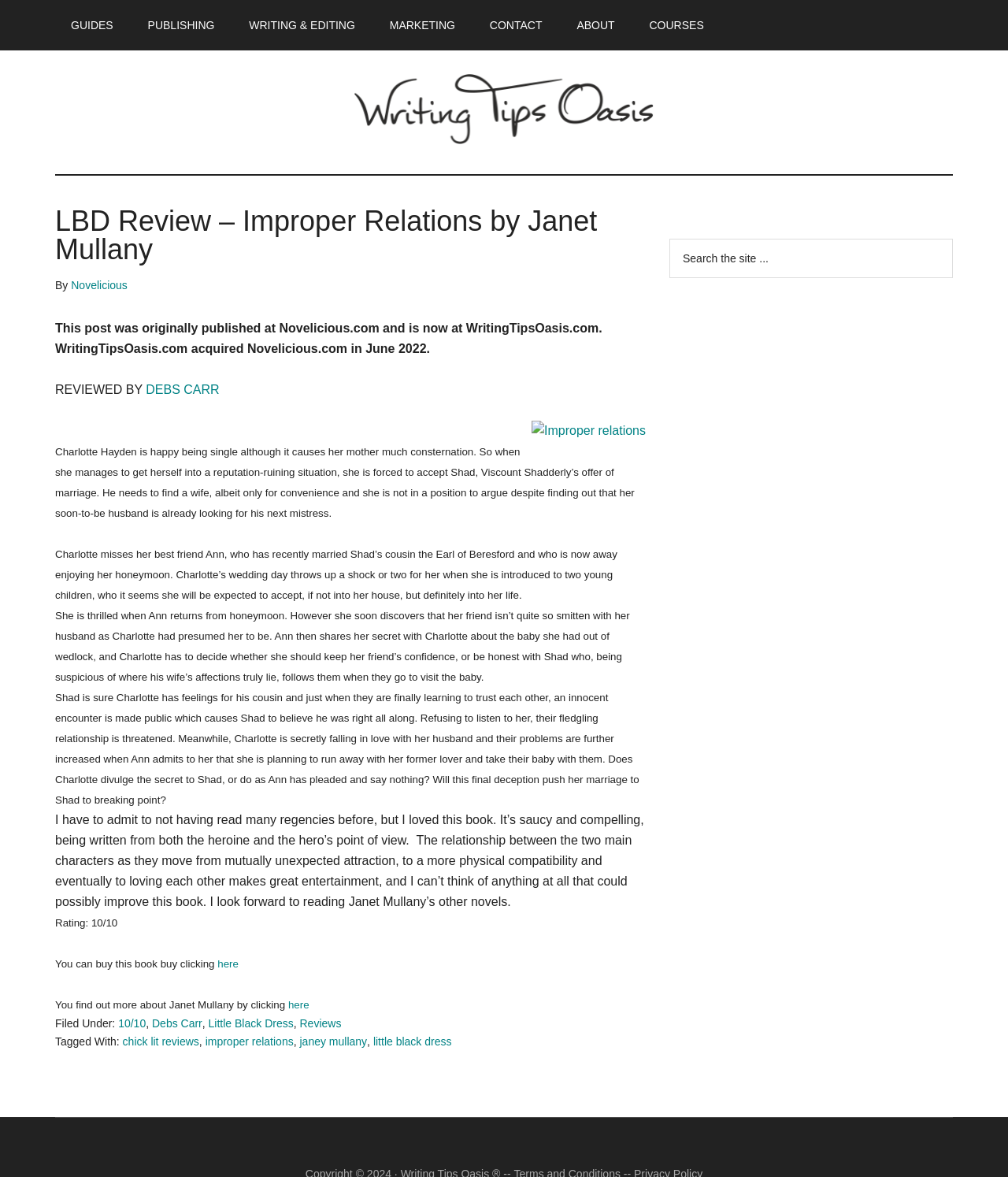Provide the bounding box coordinates of the area you need to click to execute the following instruction: "Search the site".

[0.664, 0.203, 0.945, 0.237]